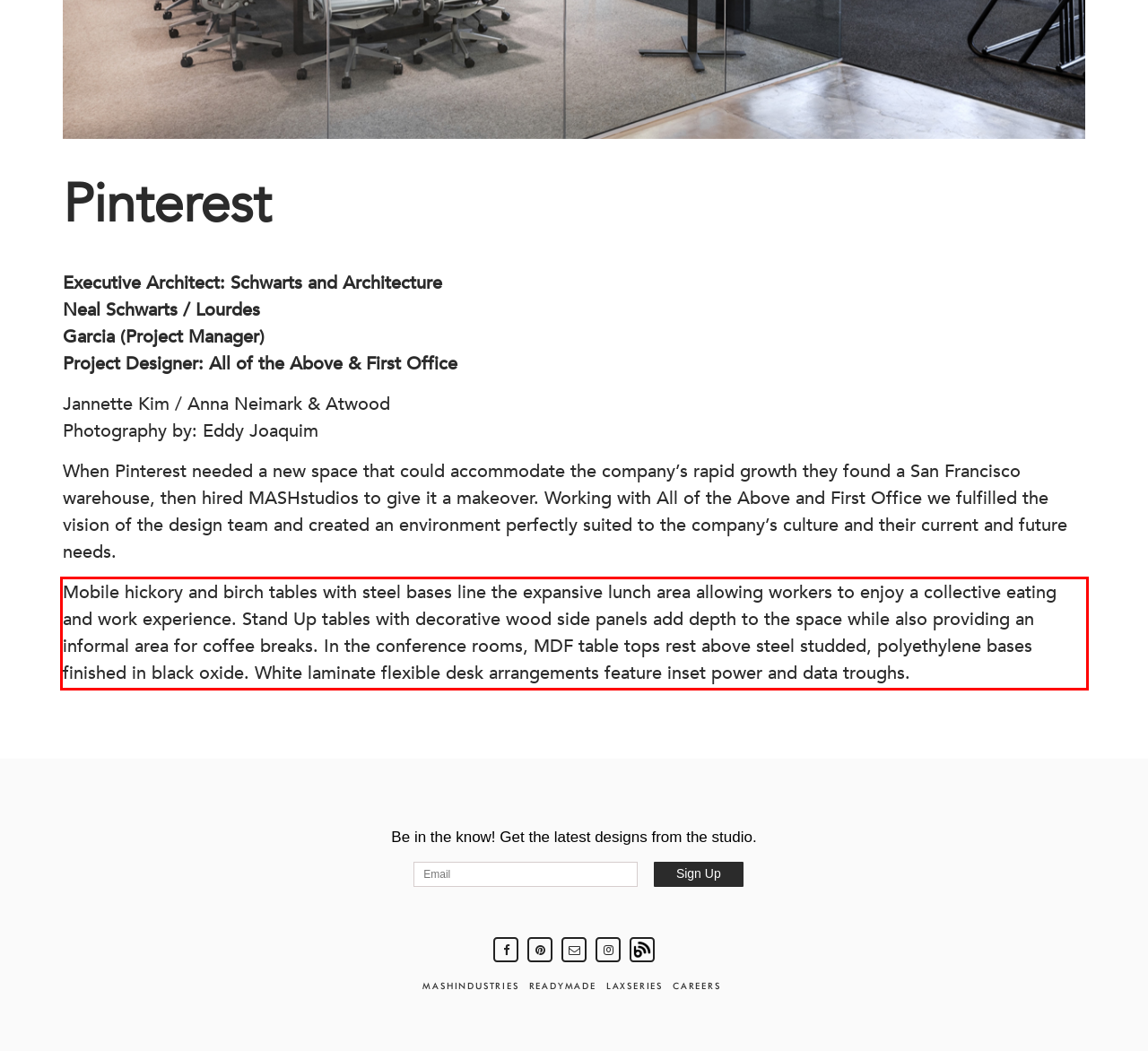In the screenshot of the webpage, find the red bounding box and perform OCR to obtain the text content restricted within this red bounding box.

Mobile hickory and birch tables with steel bases line the expansive lunch area allowing workers to enjoy a collective eating and work experience. Stand Up tables with decorative wood side panels add depth to the space while also providing an informal area for coffee breaks. In the conference rooms, MDF table tops rest above steel studded, polyethylene bases finished in black oxide. White laminate flexible desk arrangements feature inset power and data troughs.